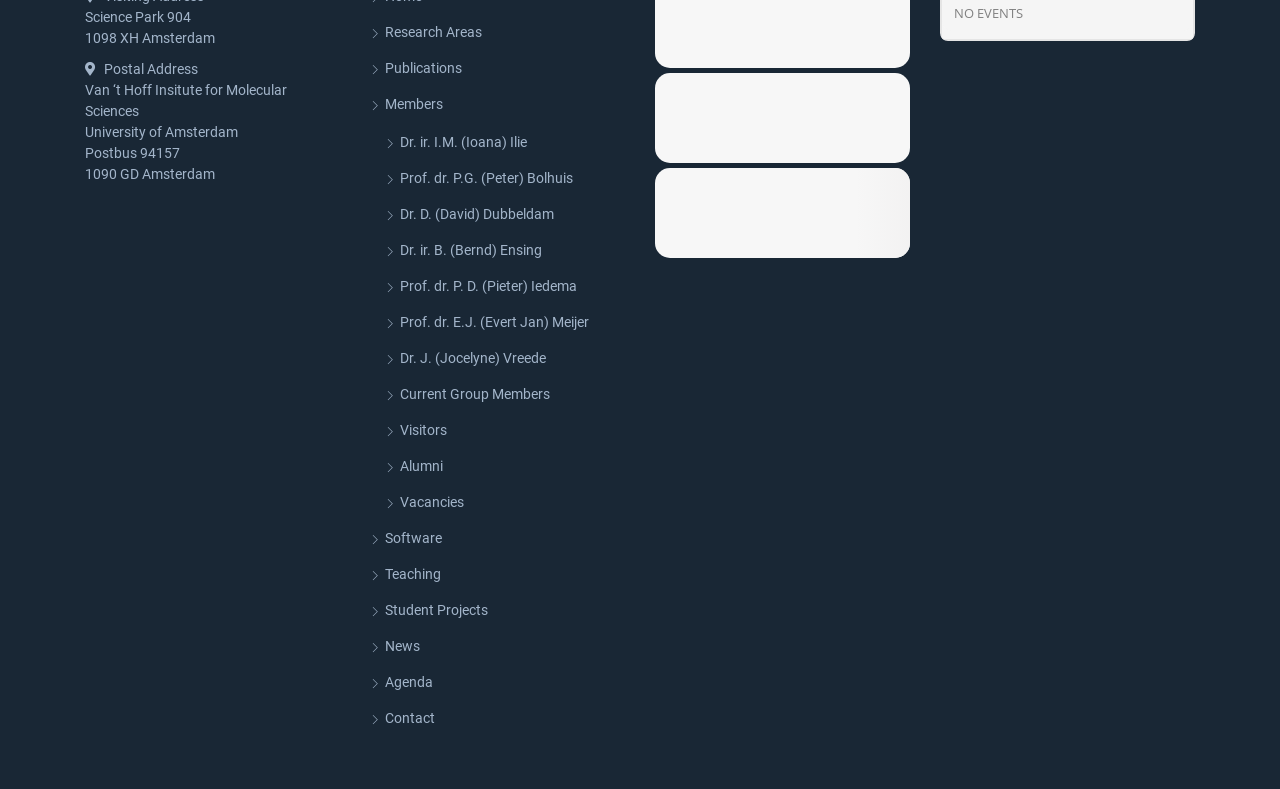How many links are there in the webpage?
Based on the screenshot, provide your answer in one word or phrase.

19